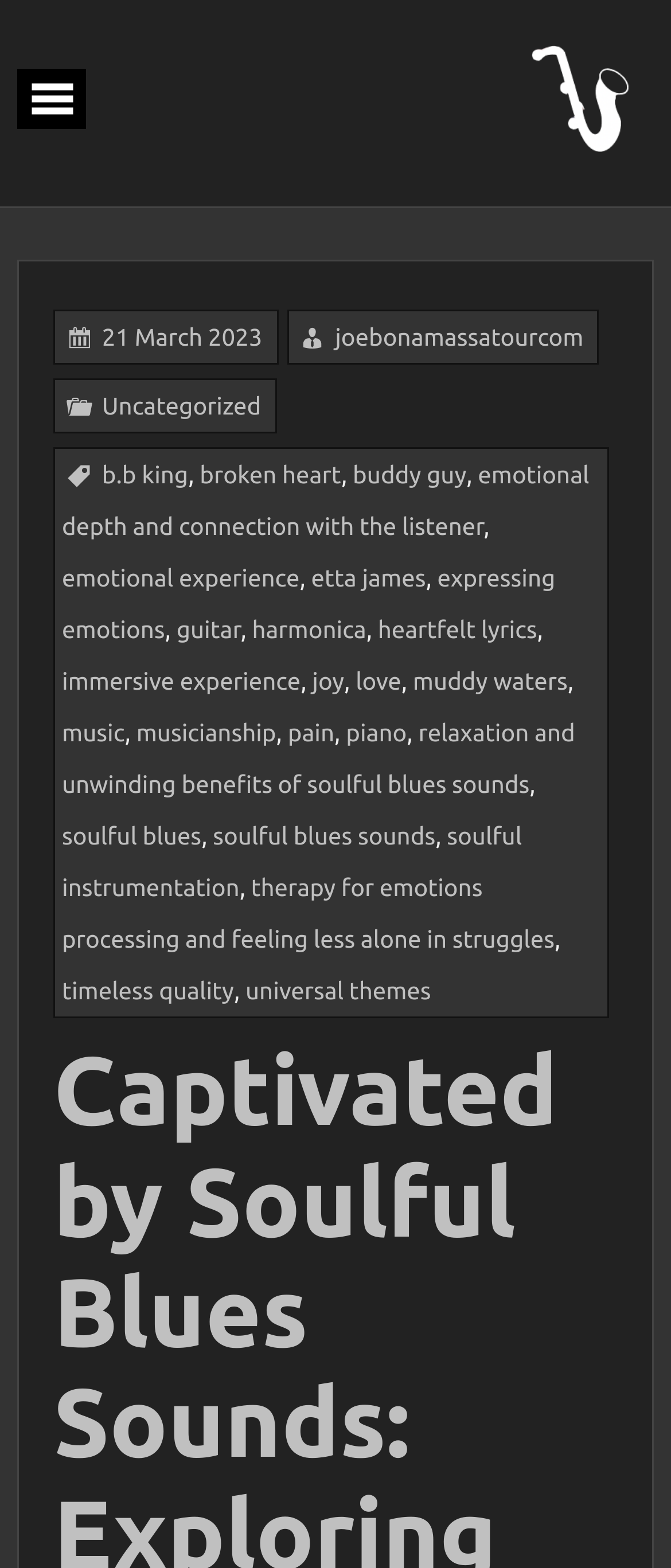Locate the bounding box coordinates of the element that needs to be clicked to carry out the instruction: "Visit the joebonamassatour.com website". The coordinates should be given as four float numbers ranging from 0 to 1, i.e., [left, top, right, bottom].

[0.782, 0.027, 0.949, 0.099]